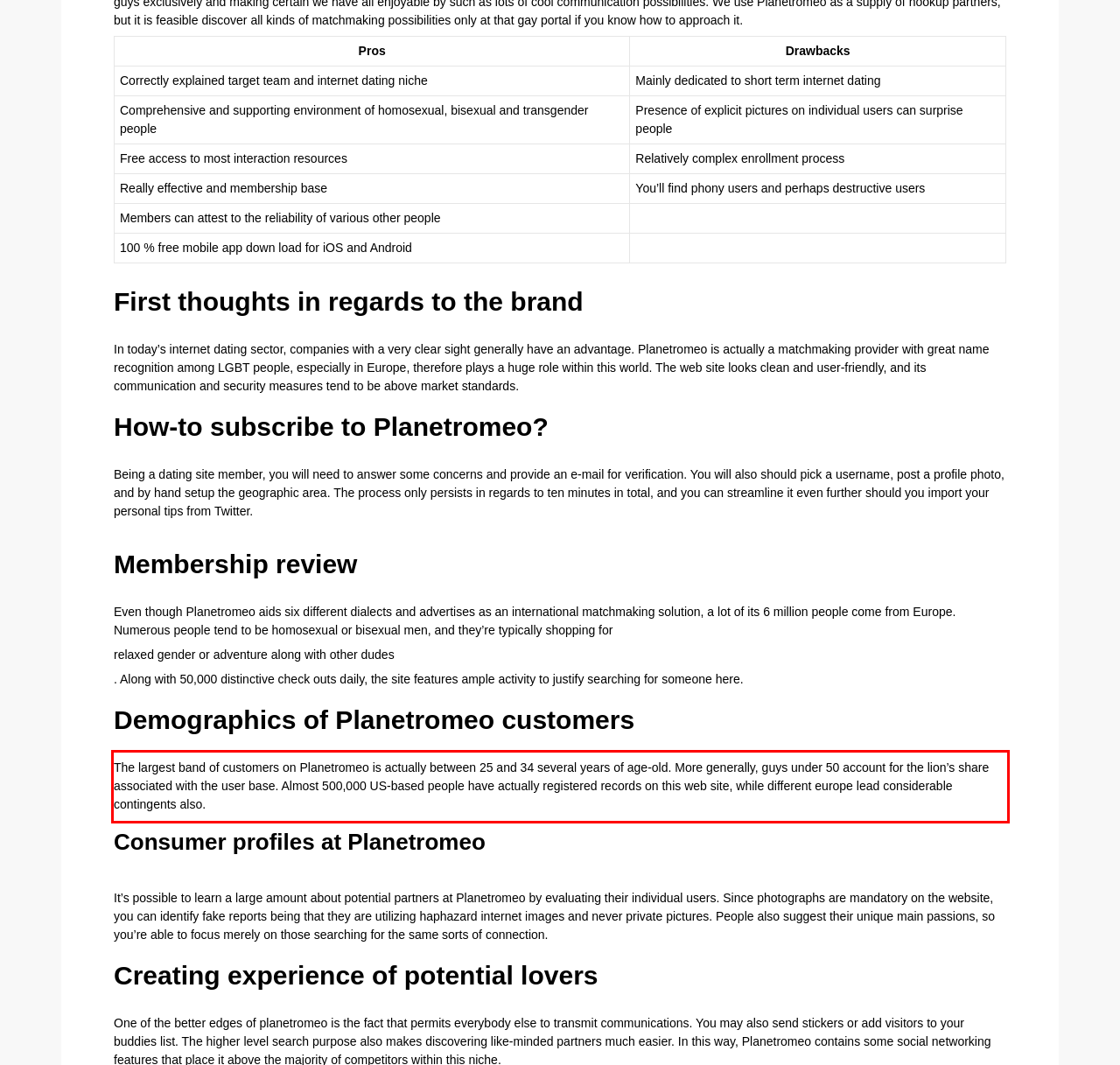Analyze the screenshot of a webpage where a red rectangle is bounding a UI element. Extract and generate the text content within this red bounding box.

The largest band of customers on Planetromeo is actually between 25 and 34 several years of age-old. More generally, guys under 50 account for the lion’s share associated with the user base. Almost 500,000 US-based people have actually registered records on this web site, while different europe lead considerable contingents also.